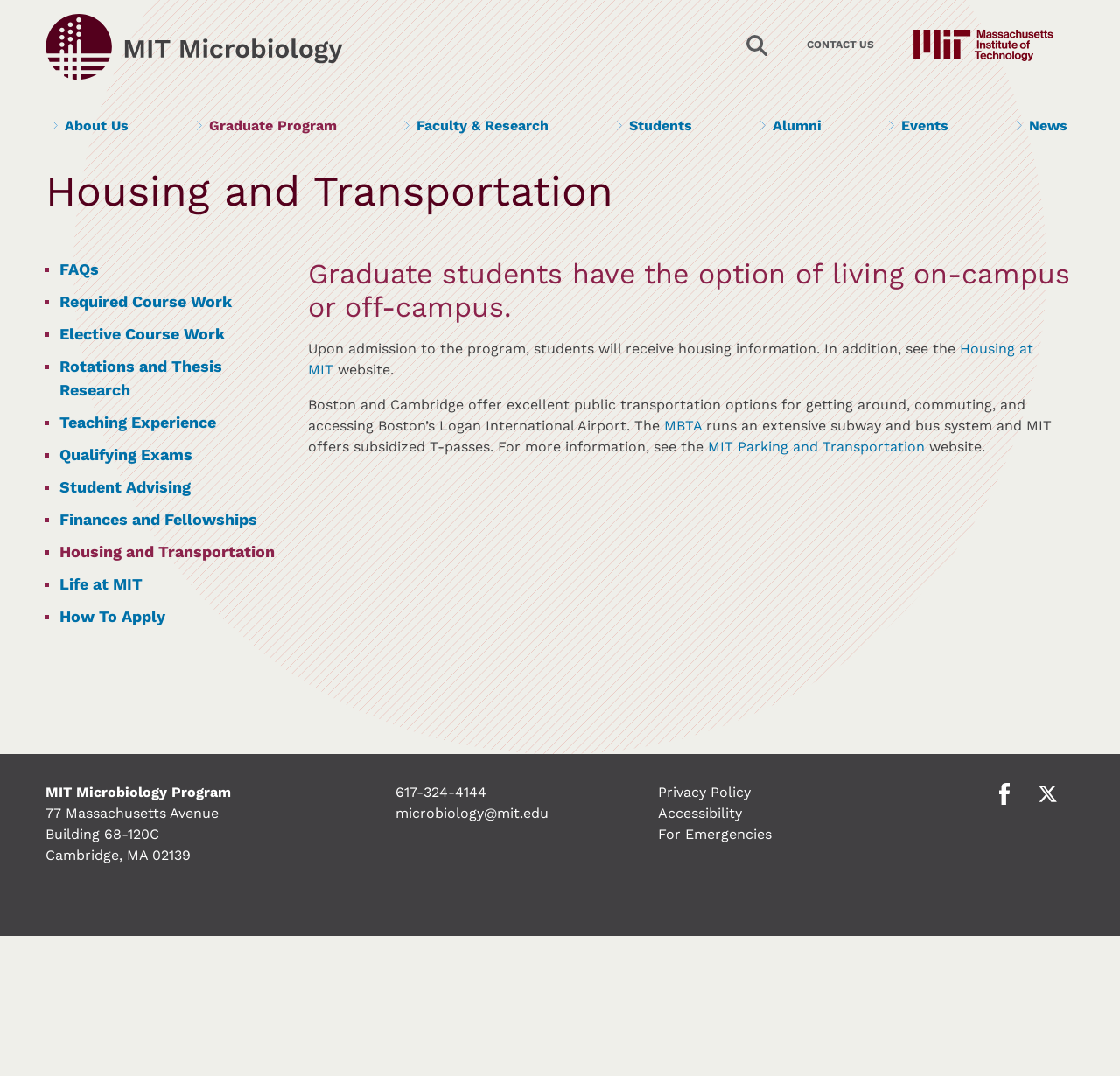Generate the title text from the webpage.

Housing and Transportation